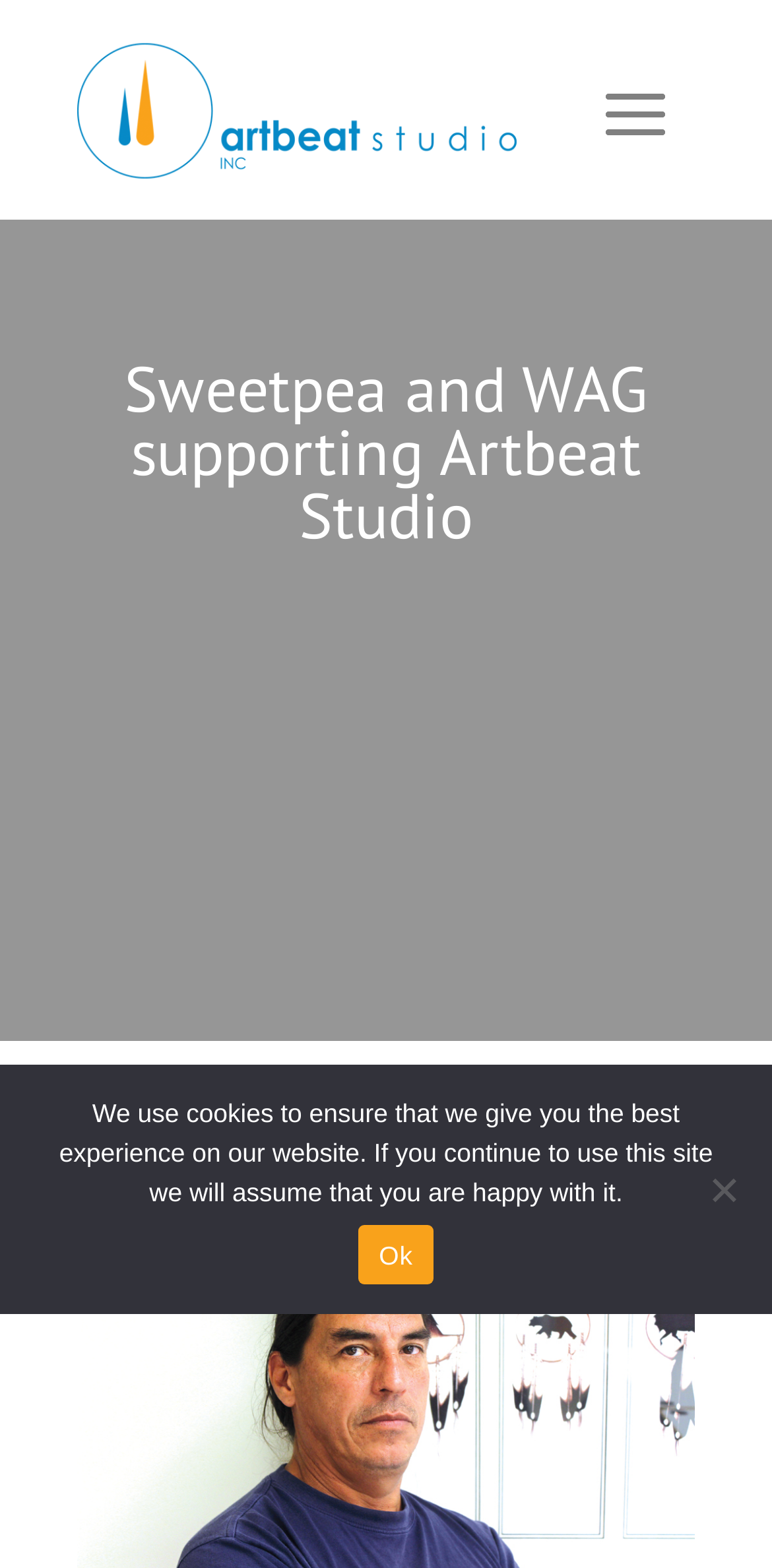Articulate a complete and detailed caption of the webpage elements.

The webpage is about Sweetpea, an artist, and their collaboration with the Winnipeg Art Gallery (WAG) to support Artbeat Studio Inc. At the top-left of the page, there is a link. Below it, a prominent heading reads "Sweetpea and WAG supporting Artbeat Studio". 

To the right of the heading, there is a static text "MARCH 8, 2017". Further down, another heading displays "sweetpeaportrait". 

At the bottom of the page, a non-modal dialog box appears with a cookie notice. The dialog box spans the entire width of the page and contains a static text explaining the use of cookies on the website. Below the text, there are two buttons: "Ok" on the left and "No" on the right.